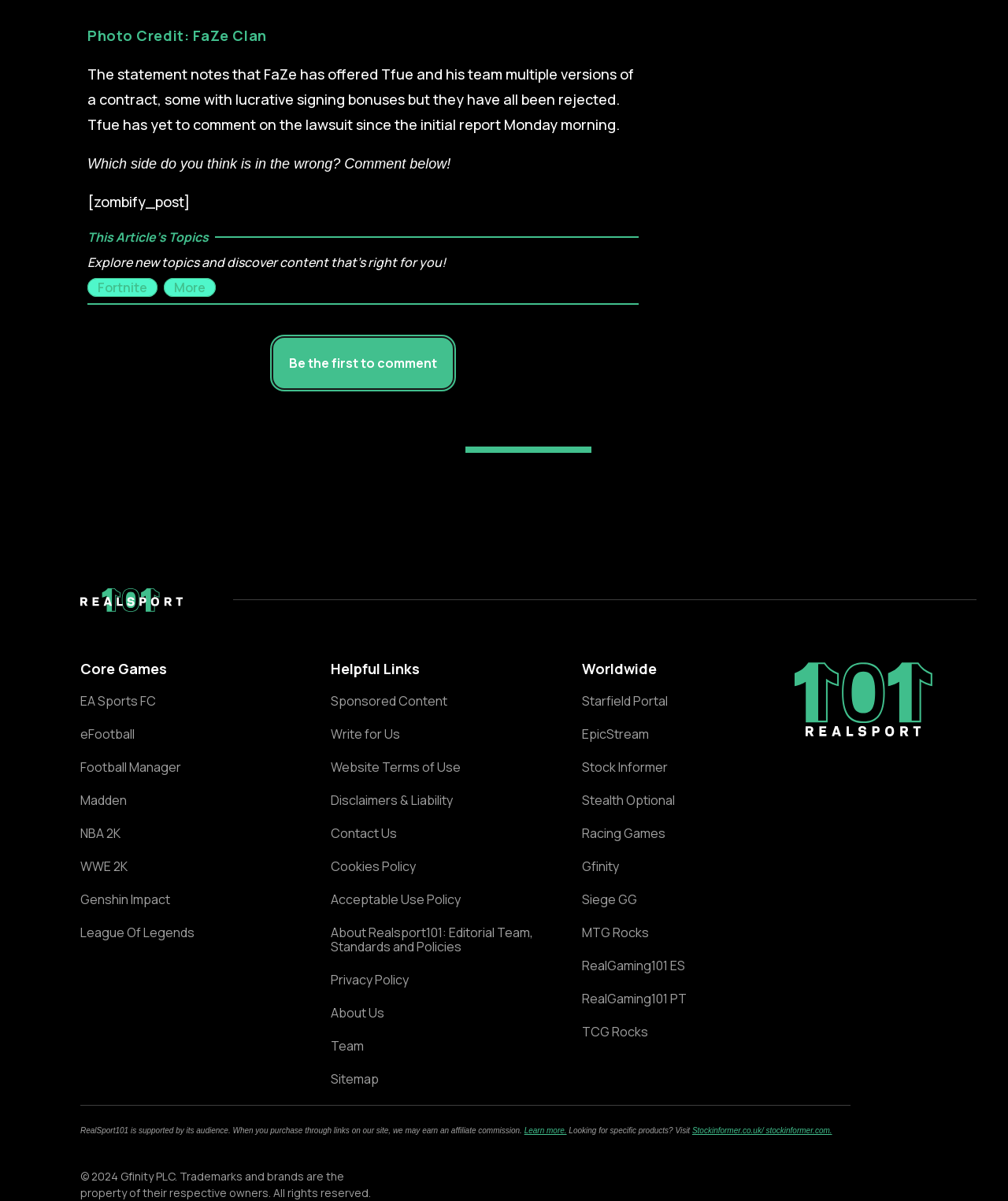Determine the bounding box for the UI element as described: "Acceptable Use Policy". The coordinates should be represented as four float numbers between 0 and 1, formatted as [left, top, right, bottom].

[0.328, 0.743, 0.54, 0.755]